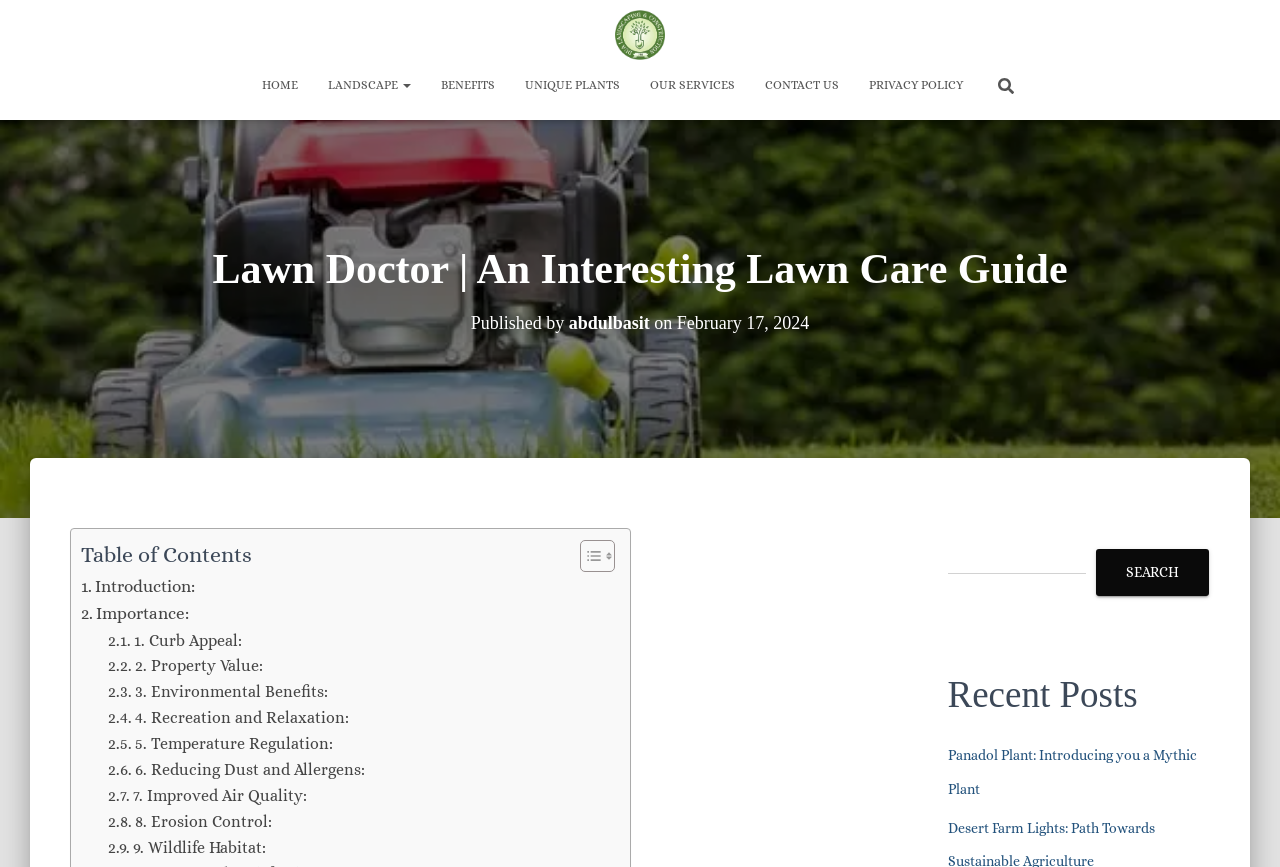Locate the bounding box coordinates of the area to click to fulfill this instruction: "Go to HOME page". The bounding box should be presented as four float numbers between 0 and 1, in the order [left, top, right, bottom].

[0.193, 0.069, 0.245, 0.127]